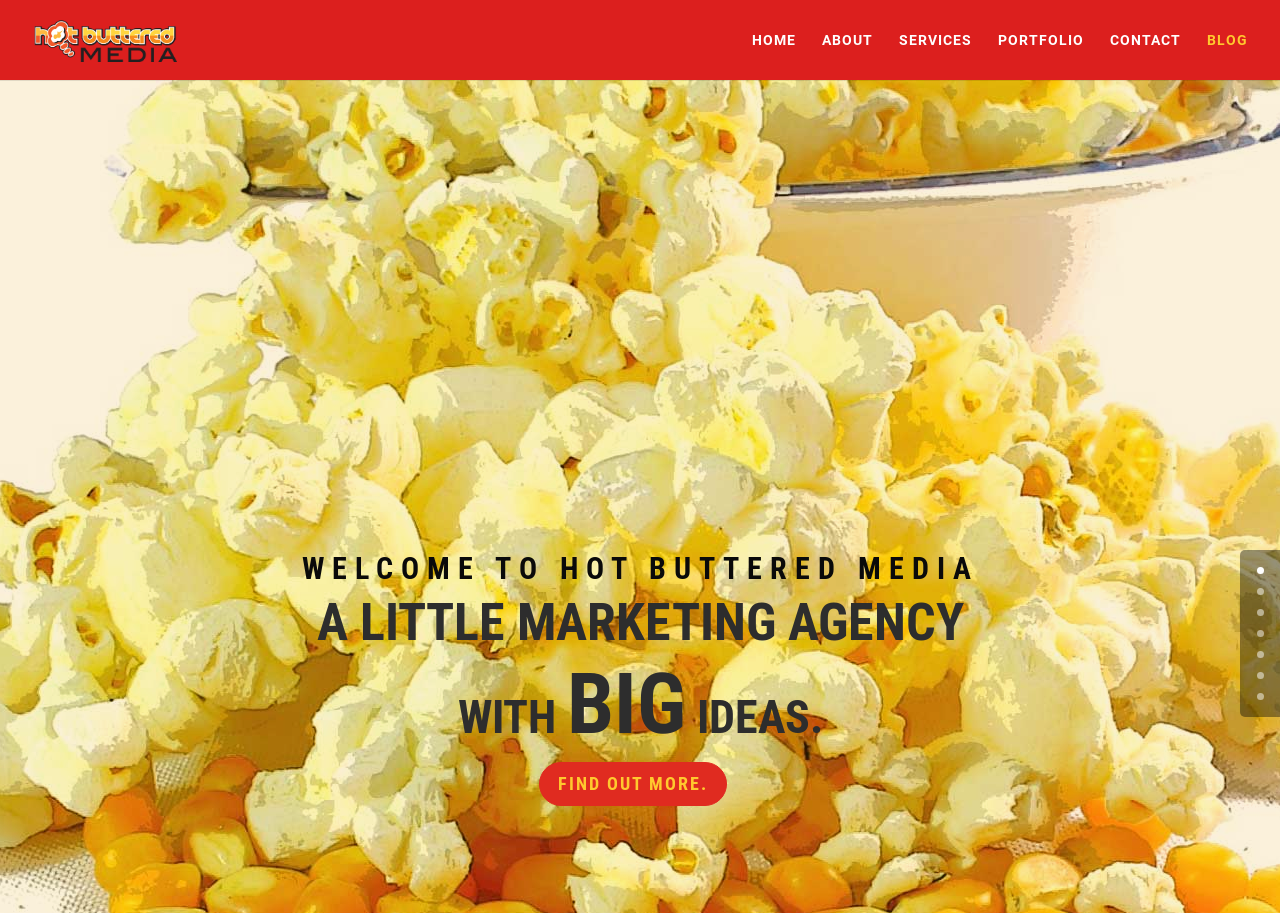Please identify the bounding box coordinates of the element that needs to be clicked to perform the following instruction: "read the WELCOME TO HOT BUTTERED MEDIA heading".

[0.188, 0.607, 0.812, 0.651]